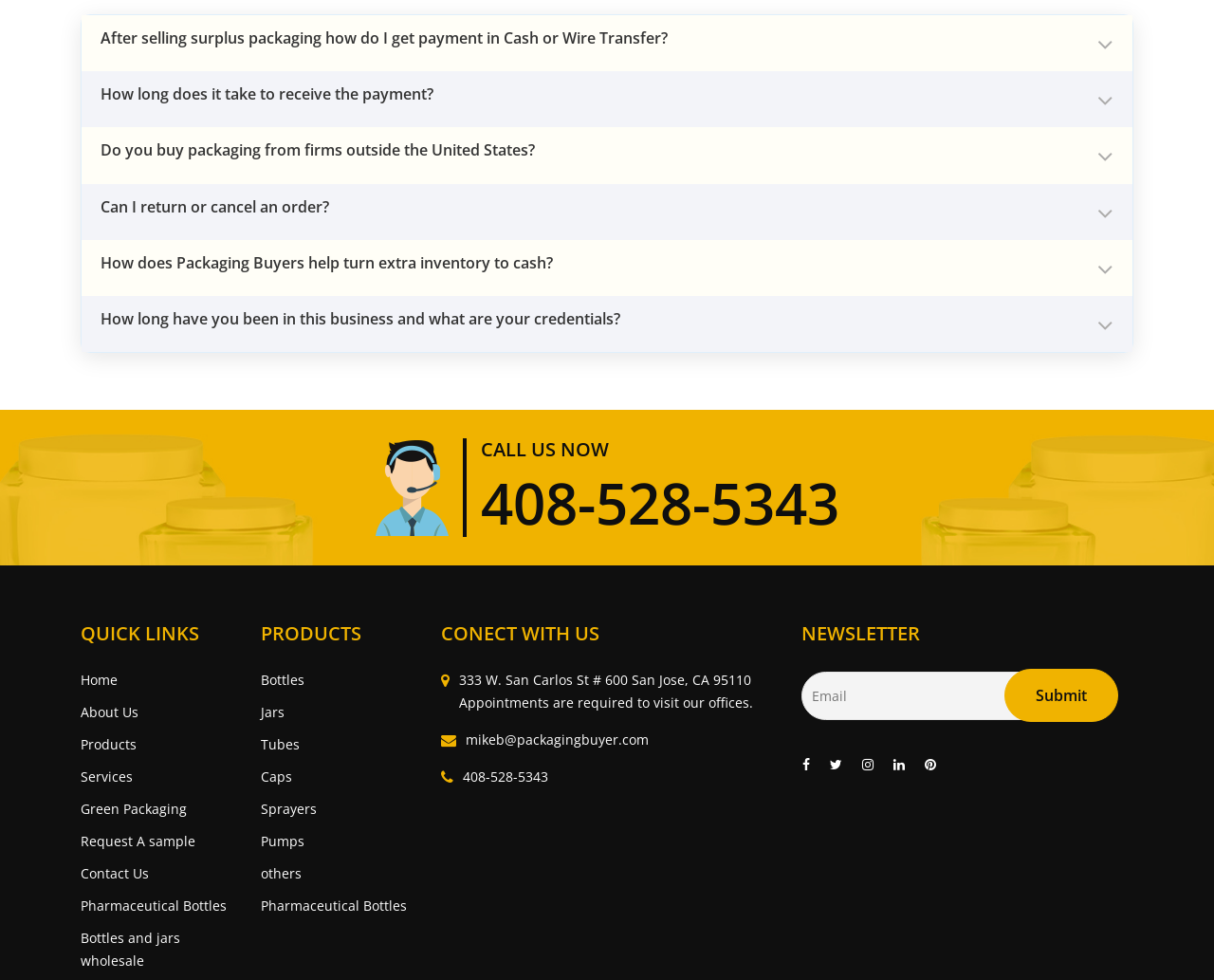Determine the bounding box coordinates of the clickable region to execute the instruction: "Click the link to view pharmaceutical bottles". The coordinates should be four float numbers between 0 and 1, denoted as [left, top, right, bottom].

[0.215, 0.913, 0.34, 0.936]